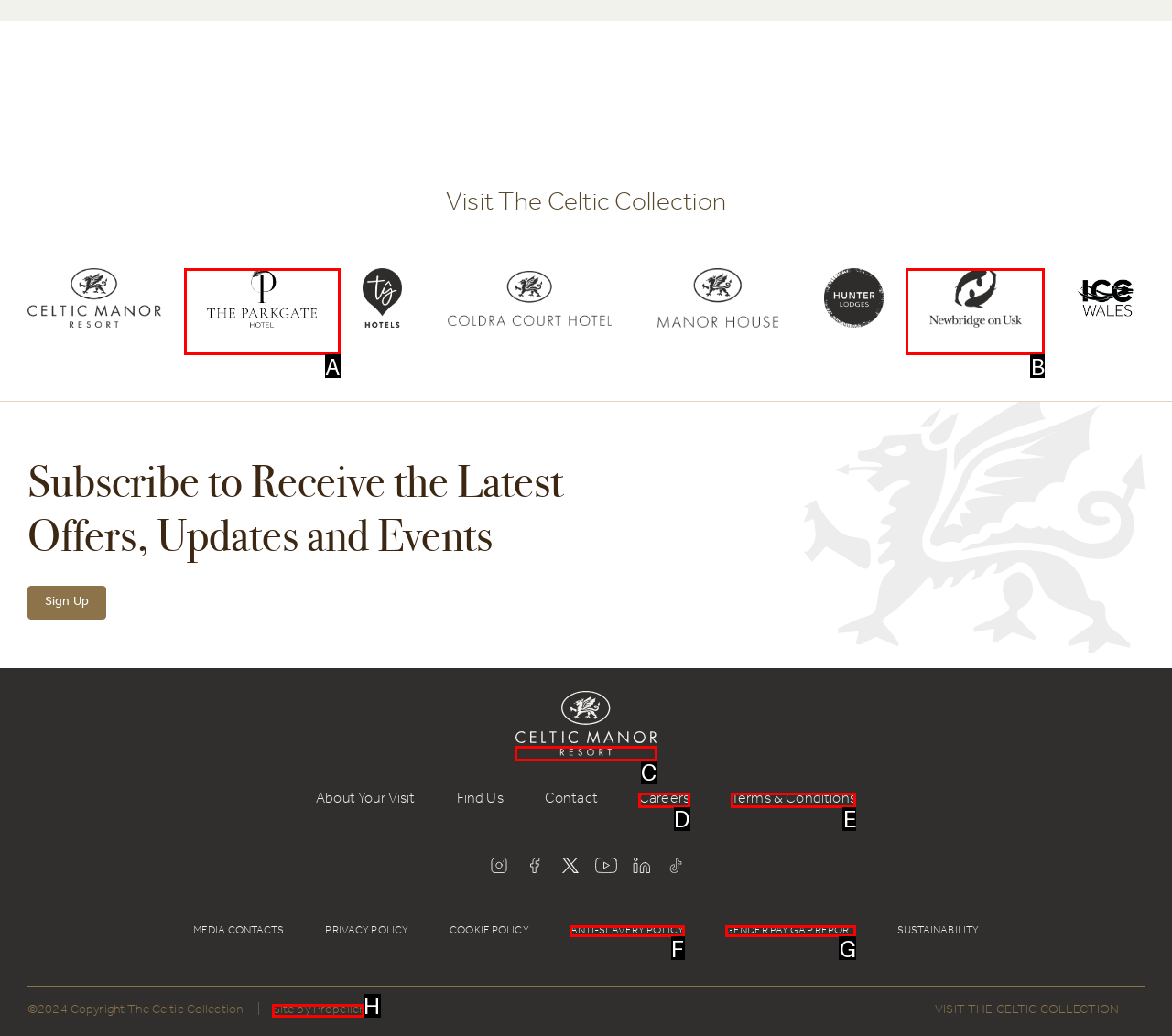Using the description: Launch this day, find the best-matching HTML element. Indicate your answer with the letter of the chosen option.

None